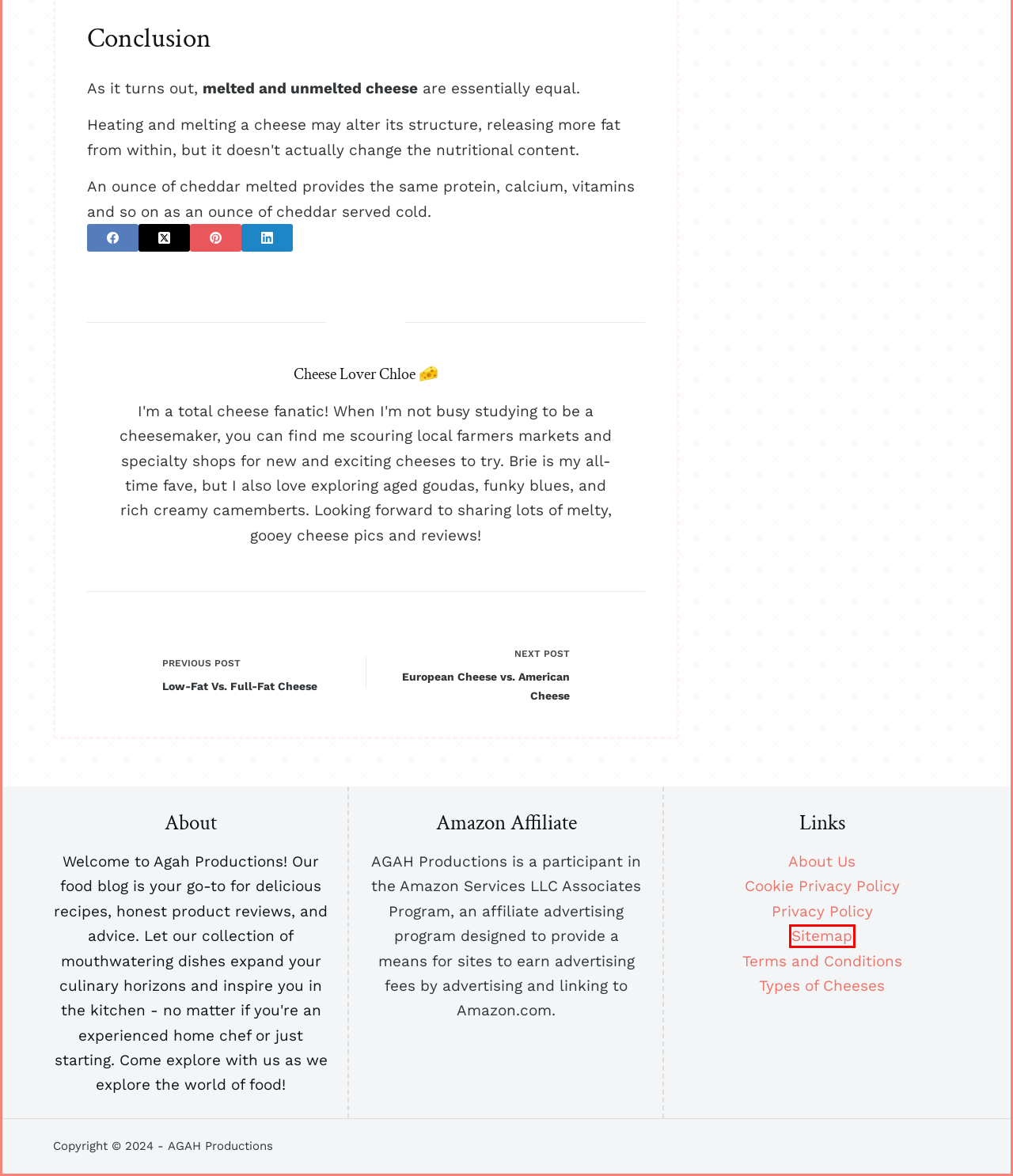Observe the screenshot of a webpage with a red bounding box around an element. Identify the webpage description that best fits the new page after the element inside the bounding box is clicked. The candidates are:
A. Cookie Privacy Policy » AGAH Productions
B. About Us » AGAH Productions
C. Terms And Conditions » AGAH Productions
D. Privacy Policy » AGAH Productions
E. European Cheese Vs. American Cheese » AGAH Productions
F. Amul Cheese Vs. Mozzarella Cheese » AGAH Productions
G. Low-Fat Vs. Full-Fat Cheese » AGAH Productions
H. Sitemap » AGAH Productions

H